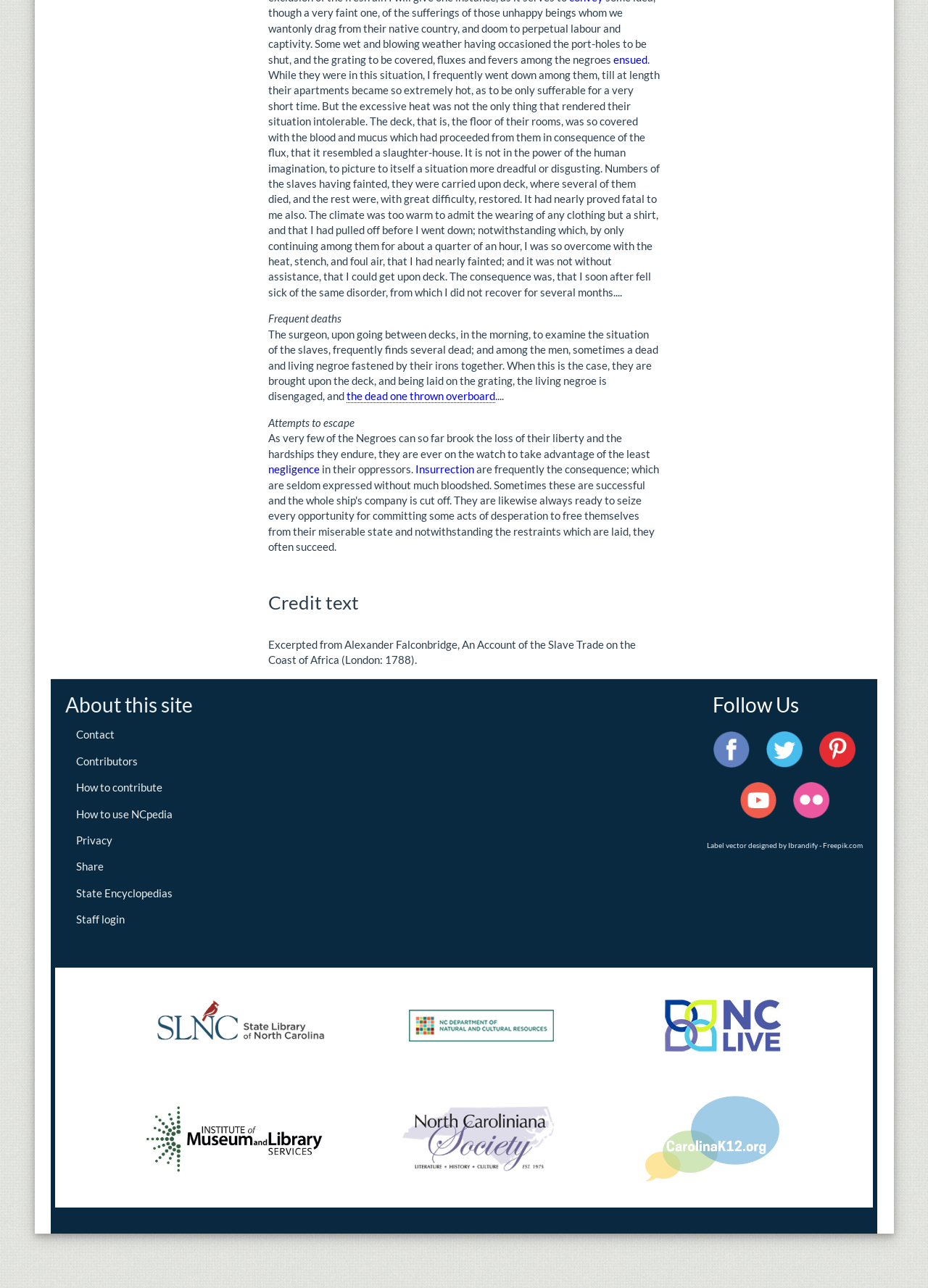Based on the description "How to use NCpedia", find the bounding box of the specified UI element.

[0.082, 0.627, 0.186, 0.637]